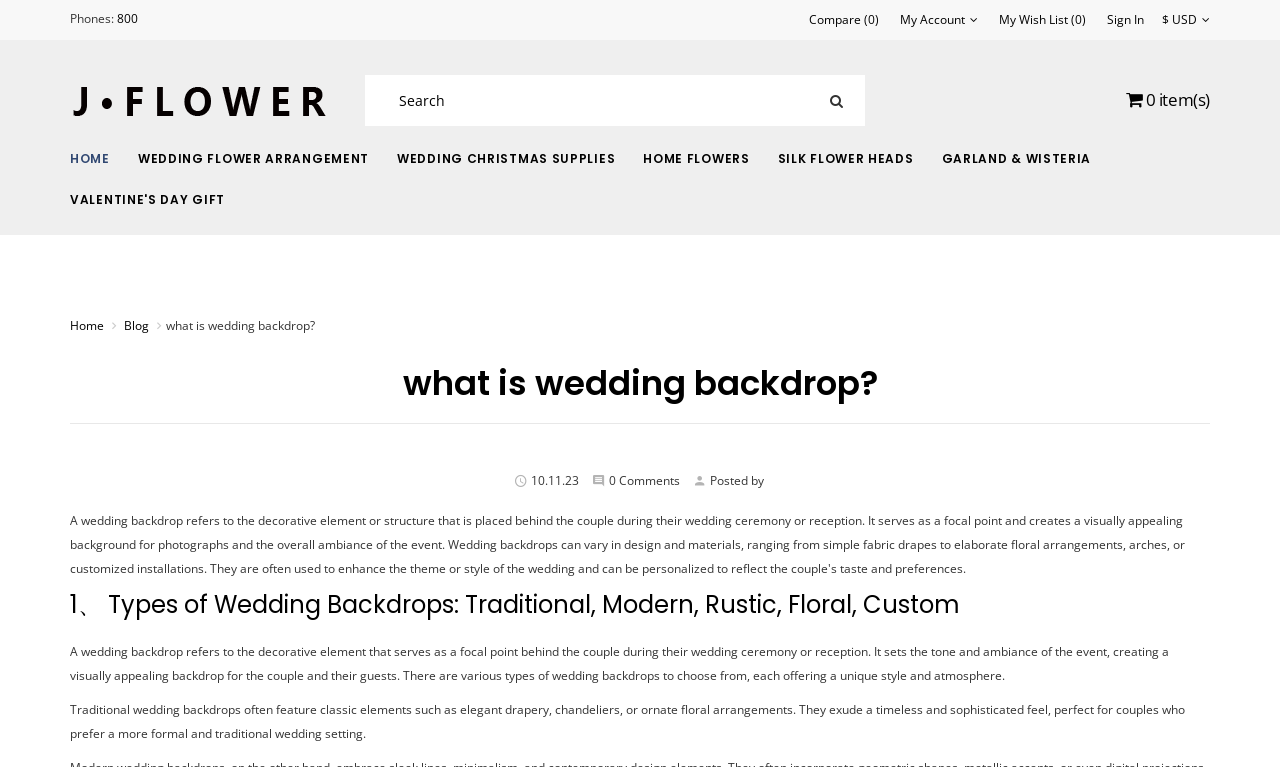Refer to the image and provide an in-depth answer to the question:
What is the purpose of a wedding backdrop?

I found the StaticText element with coordinates [0.055, 0.839, 0.913, 0.892] containing a description of wedding backdrops. According to the text, a wedding backdrop 'sets the tone and ambiance of the event, creating a visually appealing backdrop for the couple and their guests'.